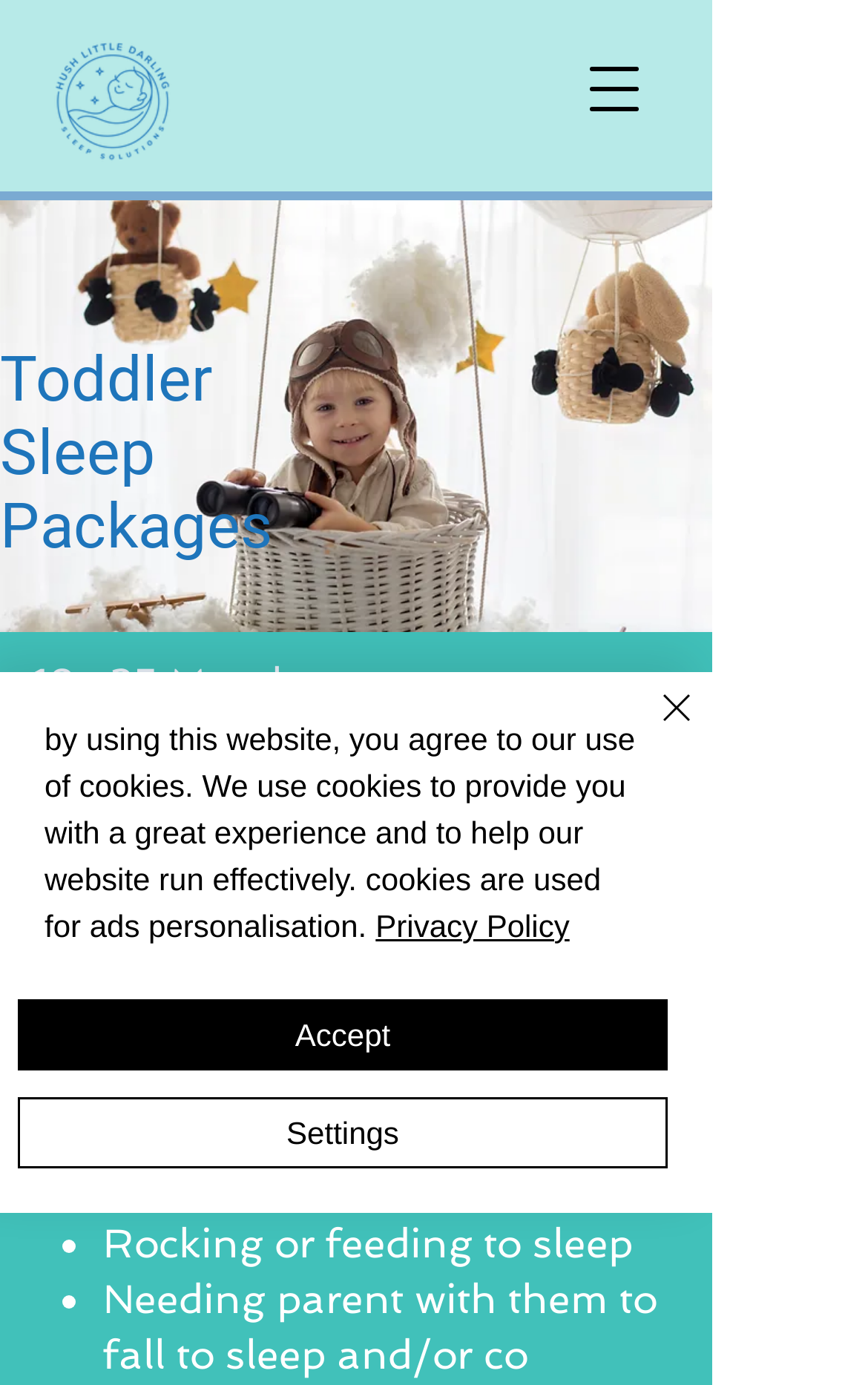Use a single word or phrase to answer the question: 
What is the button below the navigation menu?

Chat